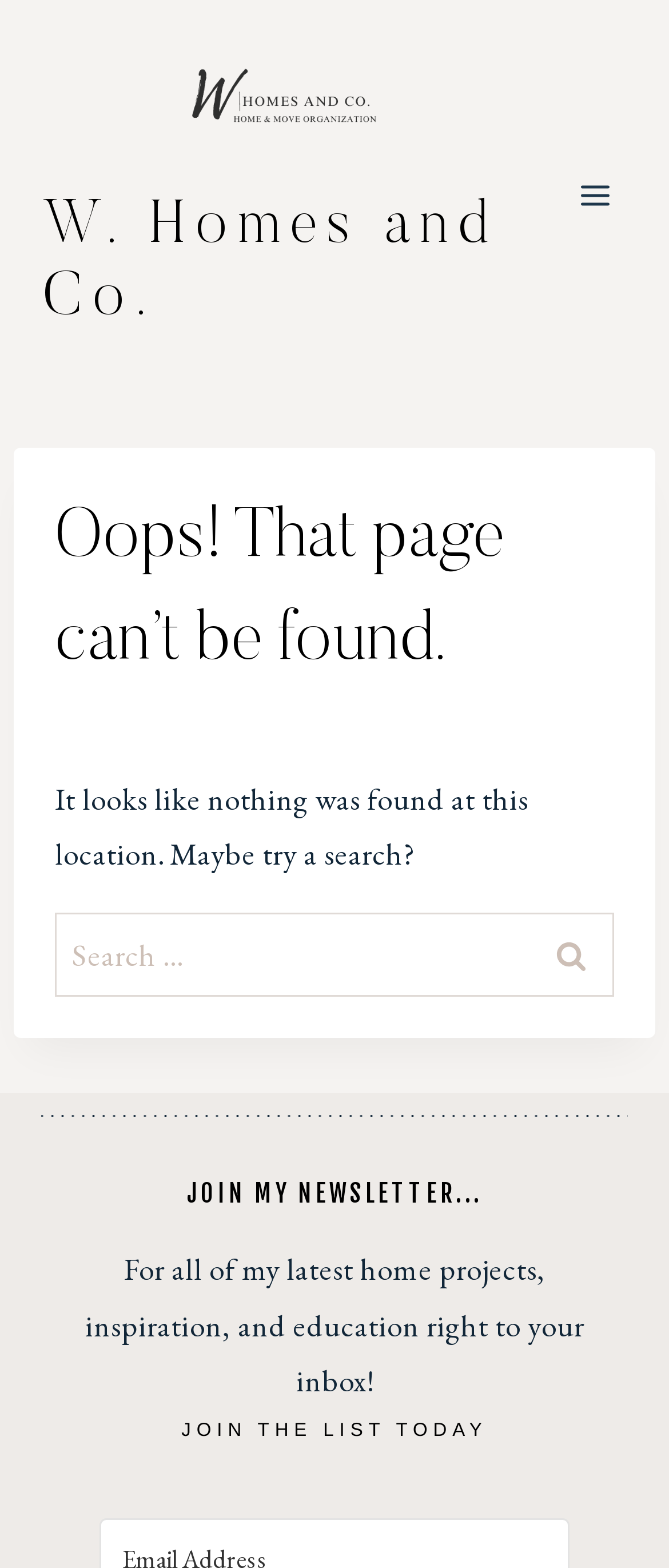Using the element description: "Toggle Menu", determine the bounding box coordinates. The coordinates should be in the format [left, top, right, bottom], with values between 0 and 1.

[0.842, 0.108, 0.936, 0.142]